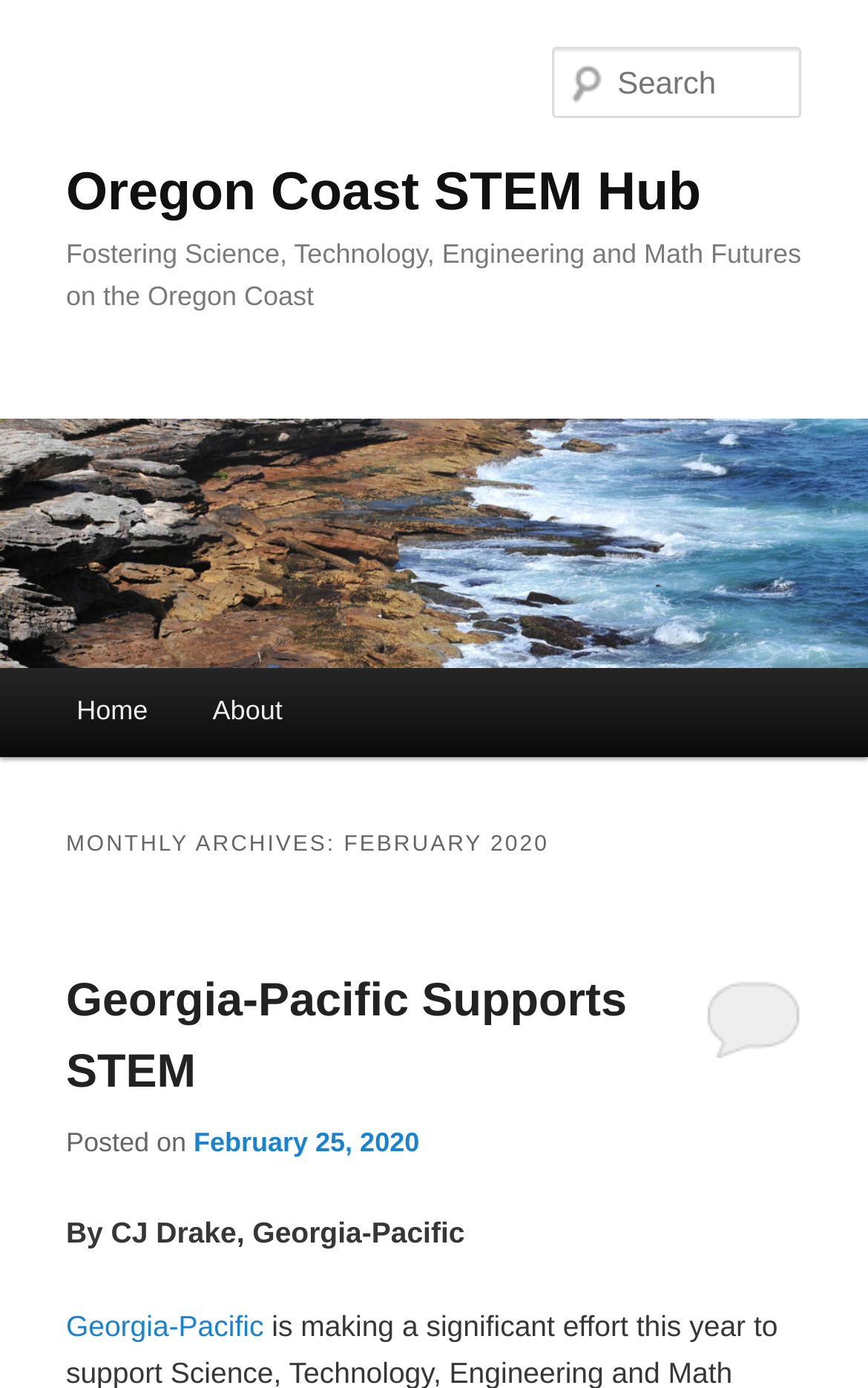Provide the bounding box coordinates of the HTML element described by the text: "3 months ago3 months ago". The coordinates should be in the format [left, top, right, bottom] with values between 0 and 1.

None